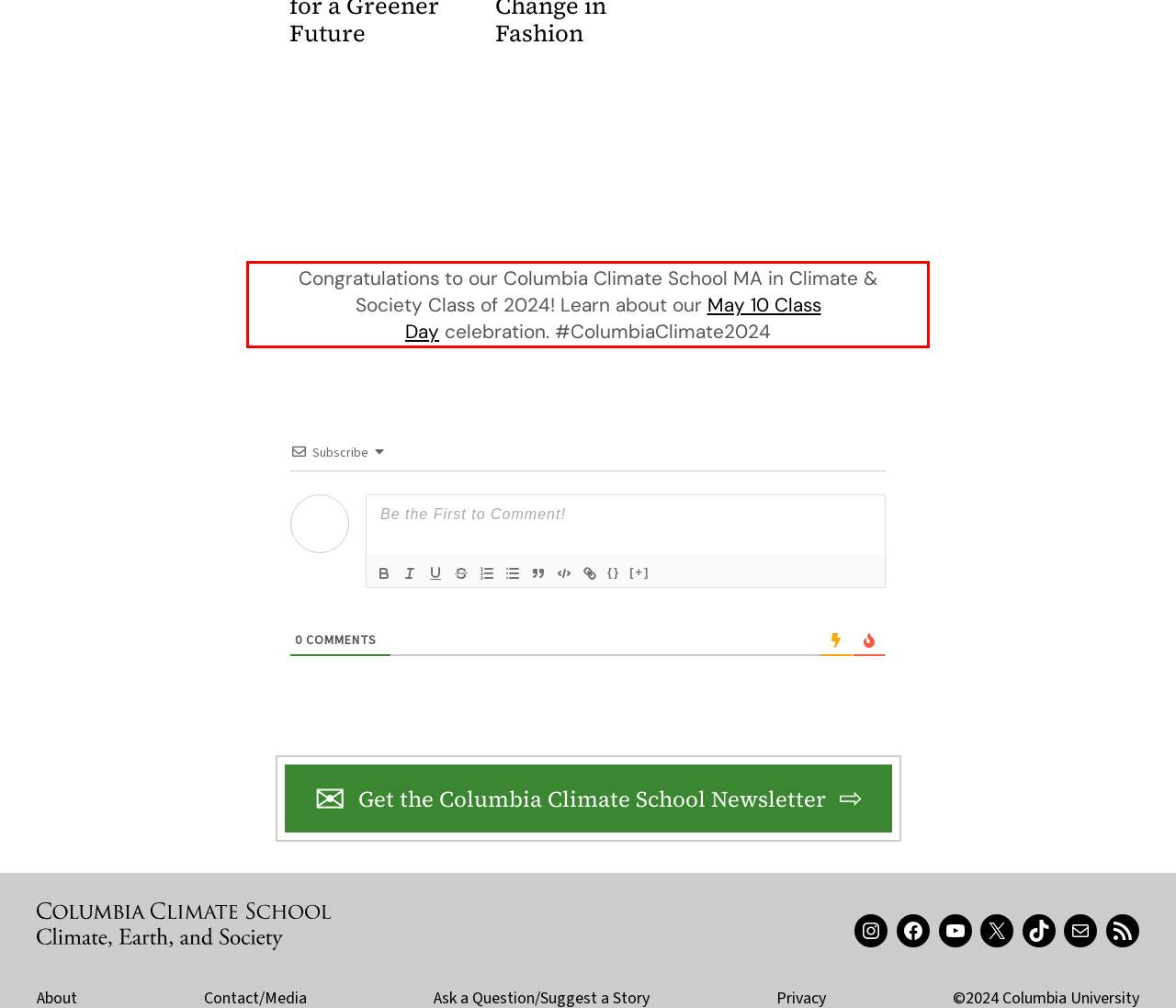Examine the screenshot of the webpage, locate the red bounding box, and perform OCR to extract the text contained within it.

Congratulations to our Columbia Climate School MA in Climate & Society Class of 2024! Learn about our May 10 Class Day celebration. #ColumbiaClimate2024